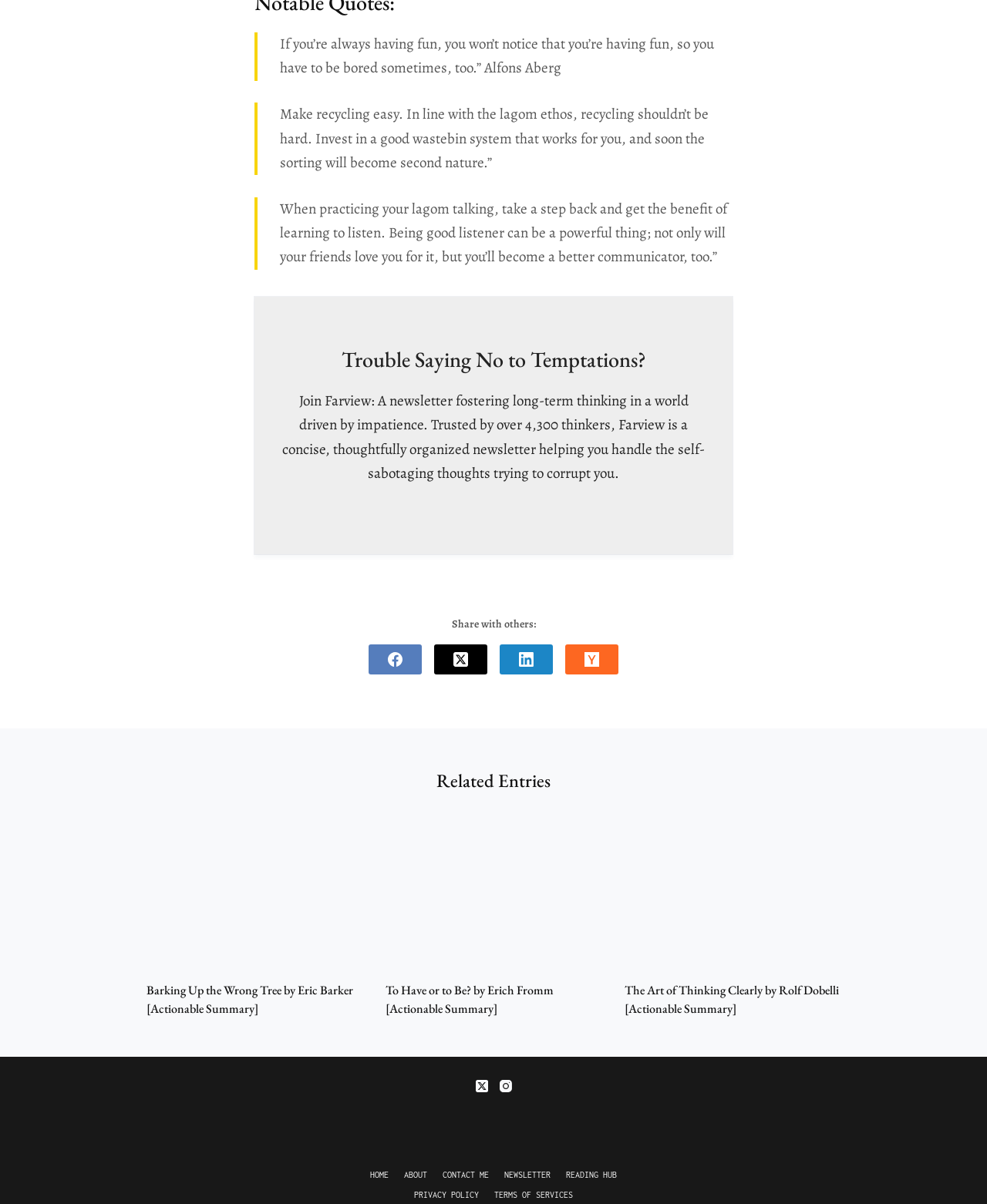Find the bounding box of the UI element described as follows: "Home".

[0.367, 0.971, 0.402, 0.981]